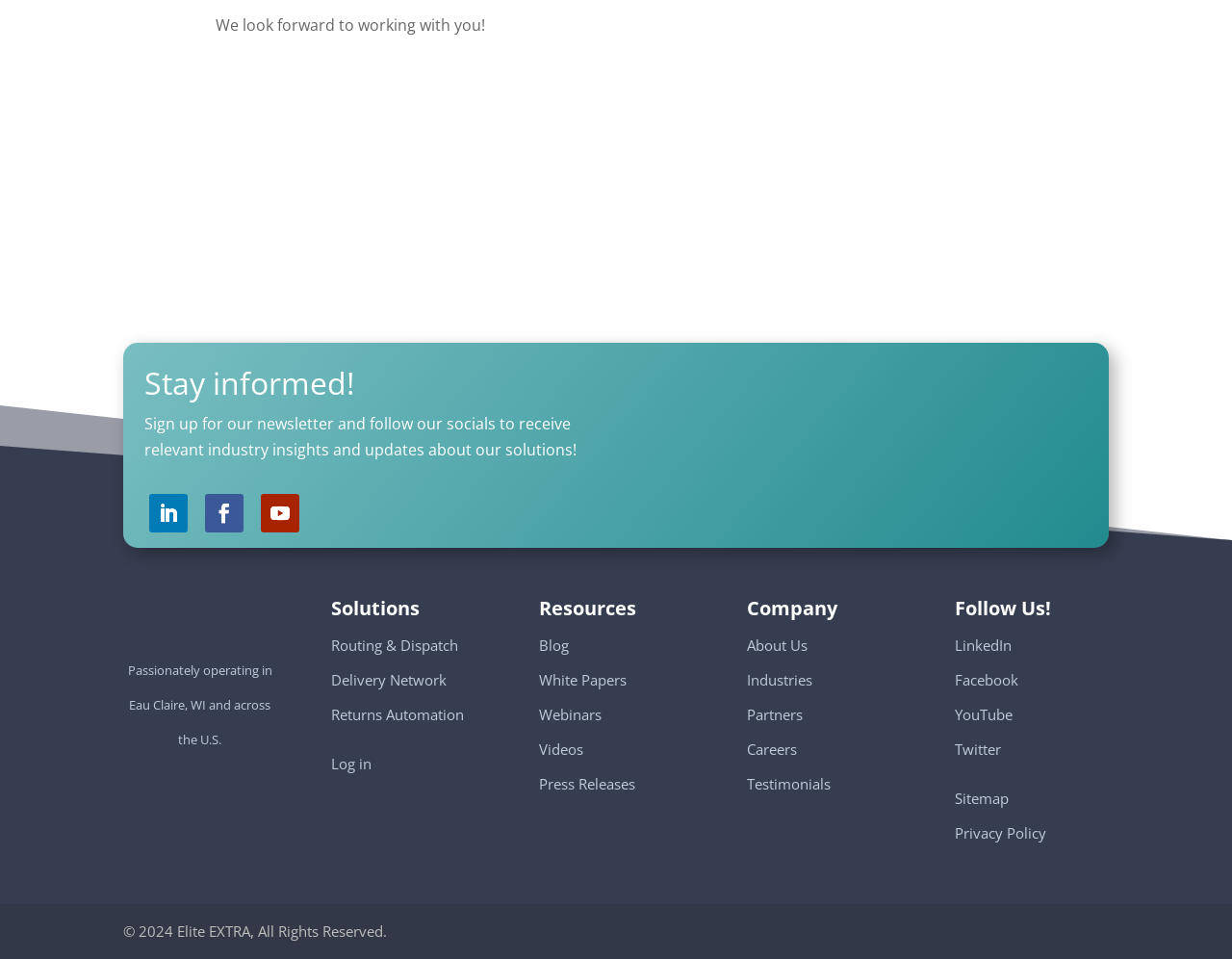Reply to the question with a single word or phrase:
What social media platforms can you follow the company on?

LinkedIn, Facebook, YouTube, Twitter